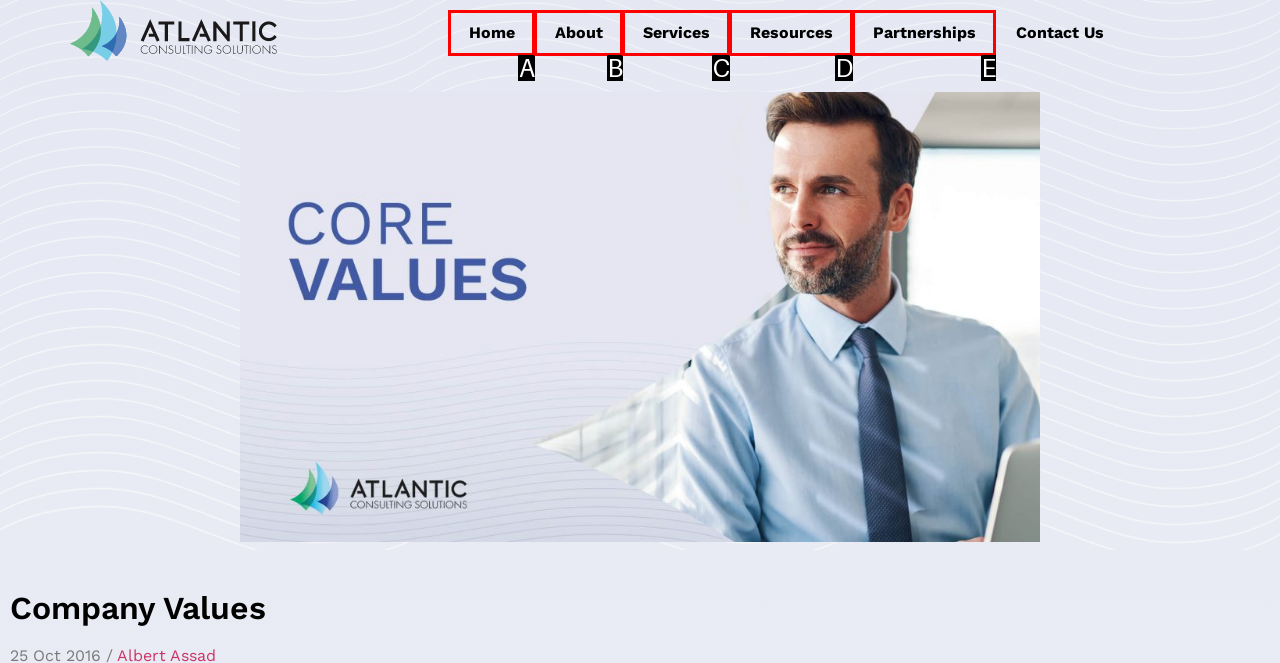Determine which HTML element best suits the description: About. Reply with the letter of the matching option.

B